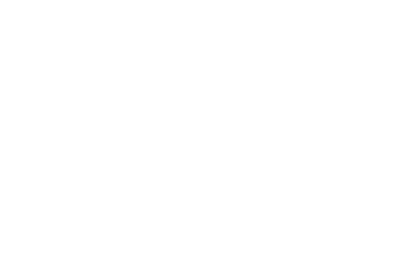What type of audience is the content appealing to?
Based on the image, answer the question with a single word or brief phrase.

Those interested in improving work-from-home experience